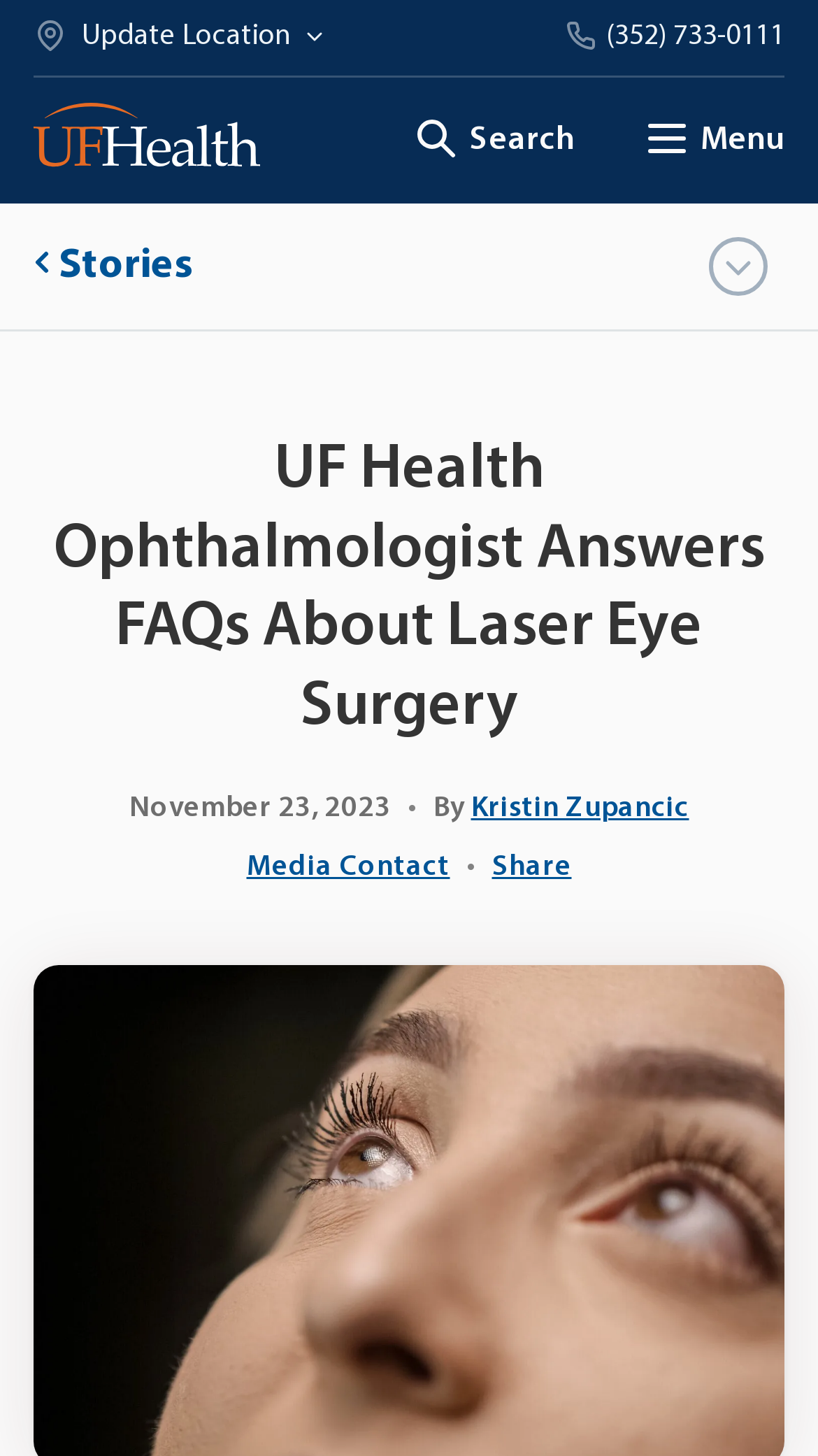Please identify the bounding box coordinates of the element on the webpage that should be clicked to follow this instruction: "Toggle main menu". The bounding box coordinates should be given as four float numbers between 0 and 1, formatted as [left, top, right, bottom].

[0.785, 0.062, 0.959, 0.131]